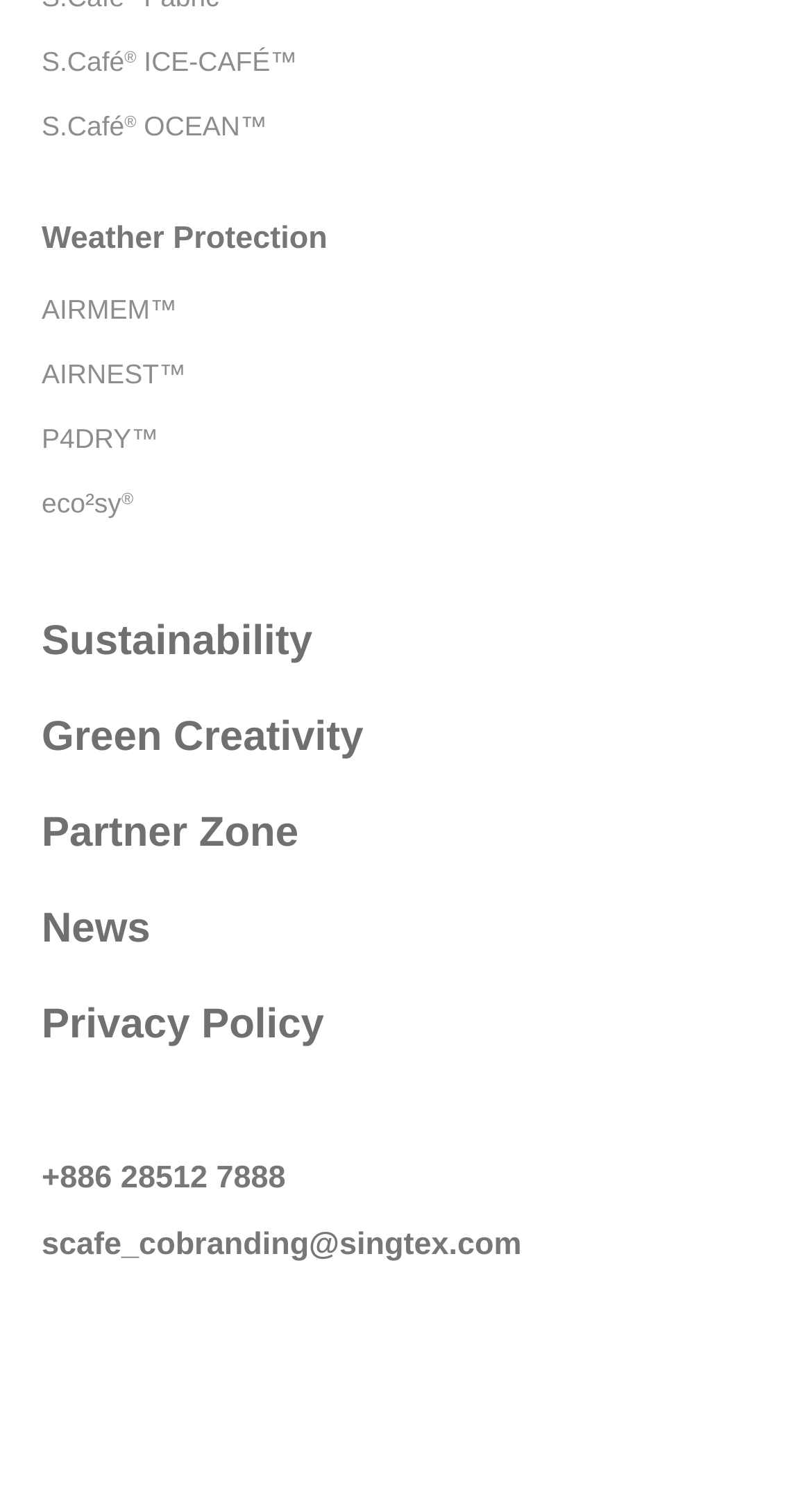Find the bounding box coordinates of the clickable area required to complete the following action: "Learn about Sustainability".

[0.051, 0.411, 0.385, 0.442]